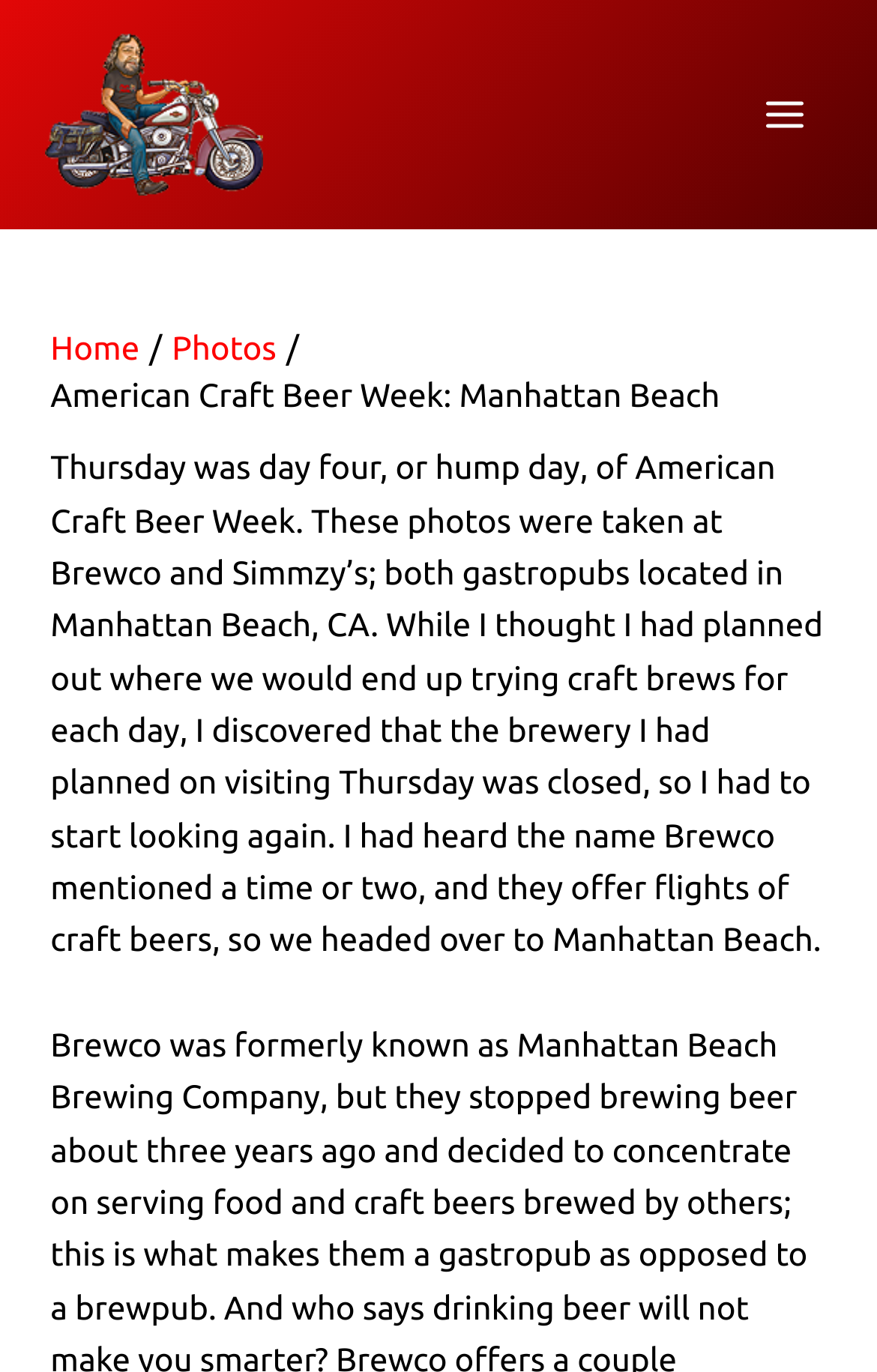Identify the bounding box coordinates for the UI element described as: "Main Menu".

[0.841, 0.049, 0.949, 0.118]